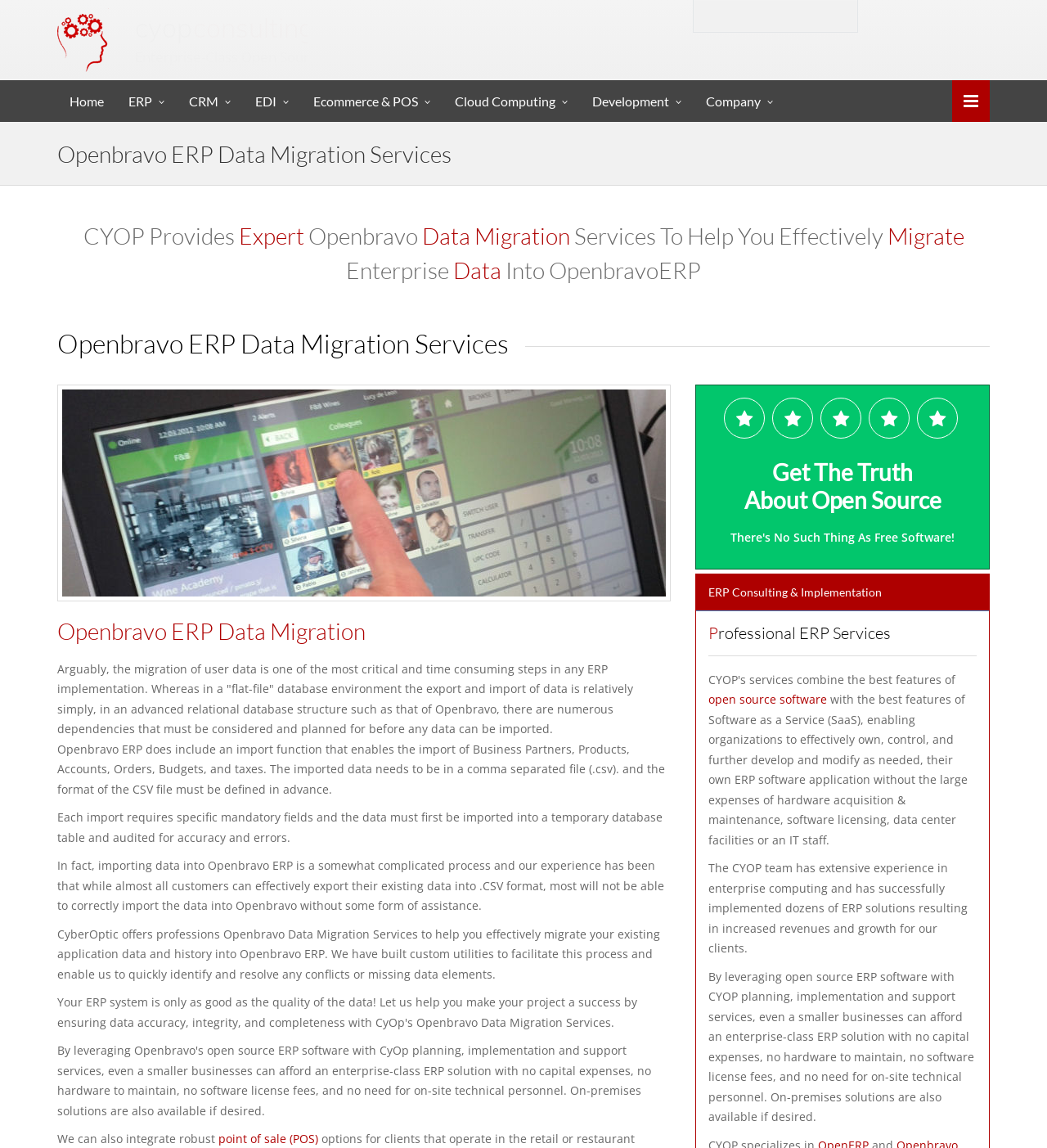Locate the bounding box coordinates of the UI element described by: "Handmaster". The bounding box coordinates should consist of four float numbers between 0 and 1, i.e., [left, top, right, bottom].

None